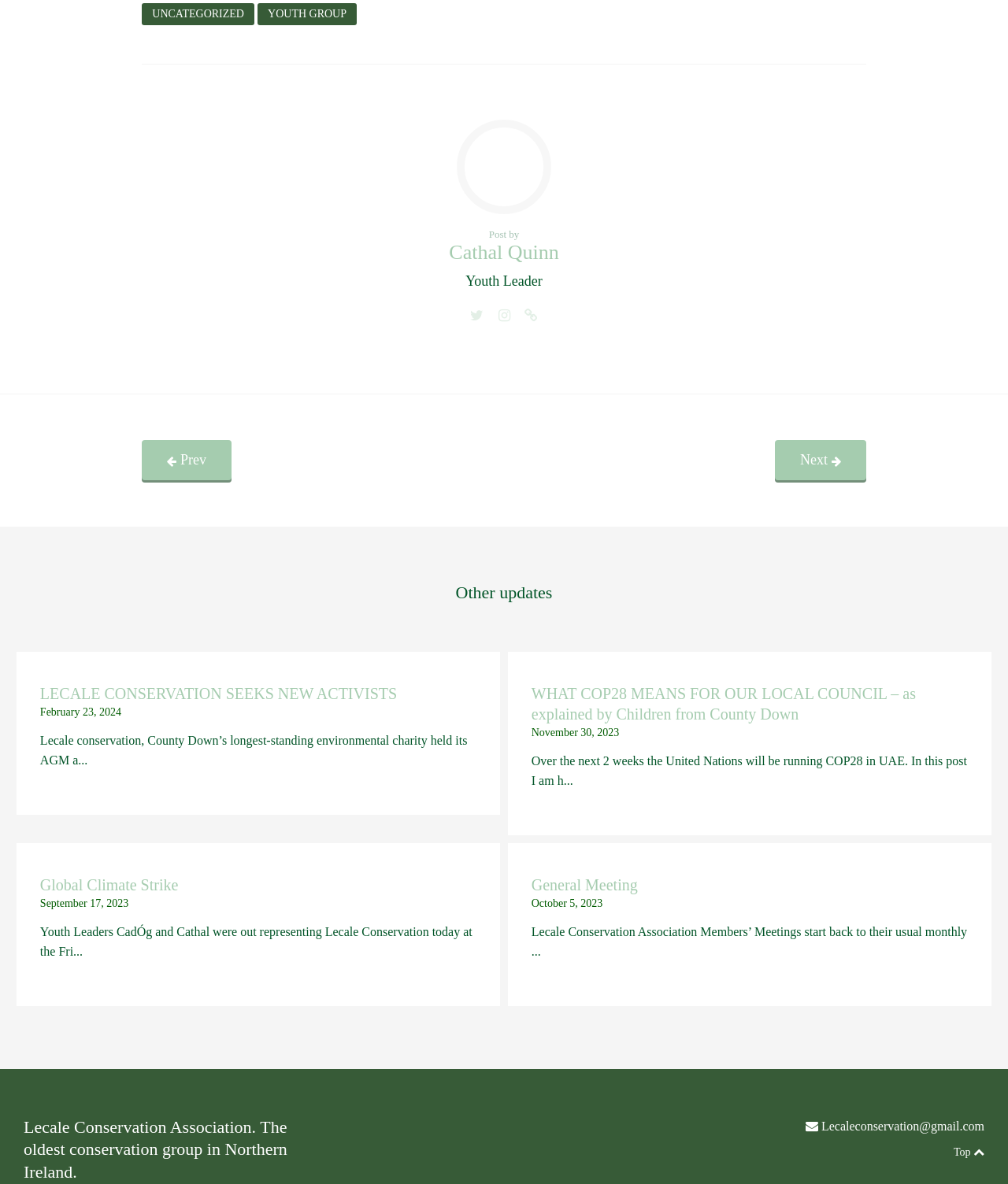Identify the bounding box coordinates of the element to click to follow this instruction: 'Read the article 'LECALE CONSERVATION SEEKS NEW ACTIVISTS''. Ensure the coordinates are four float values between 0 and 1, provided as [left, top, right, bottom].

[0.04, 0.577, 0.473, 0.607]